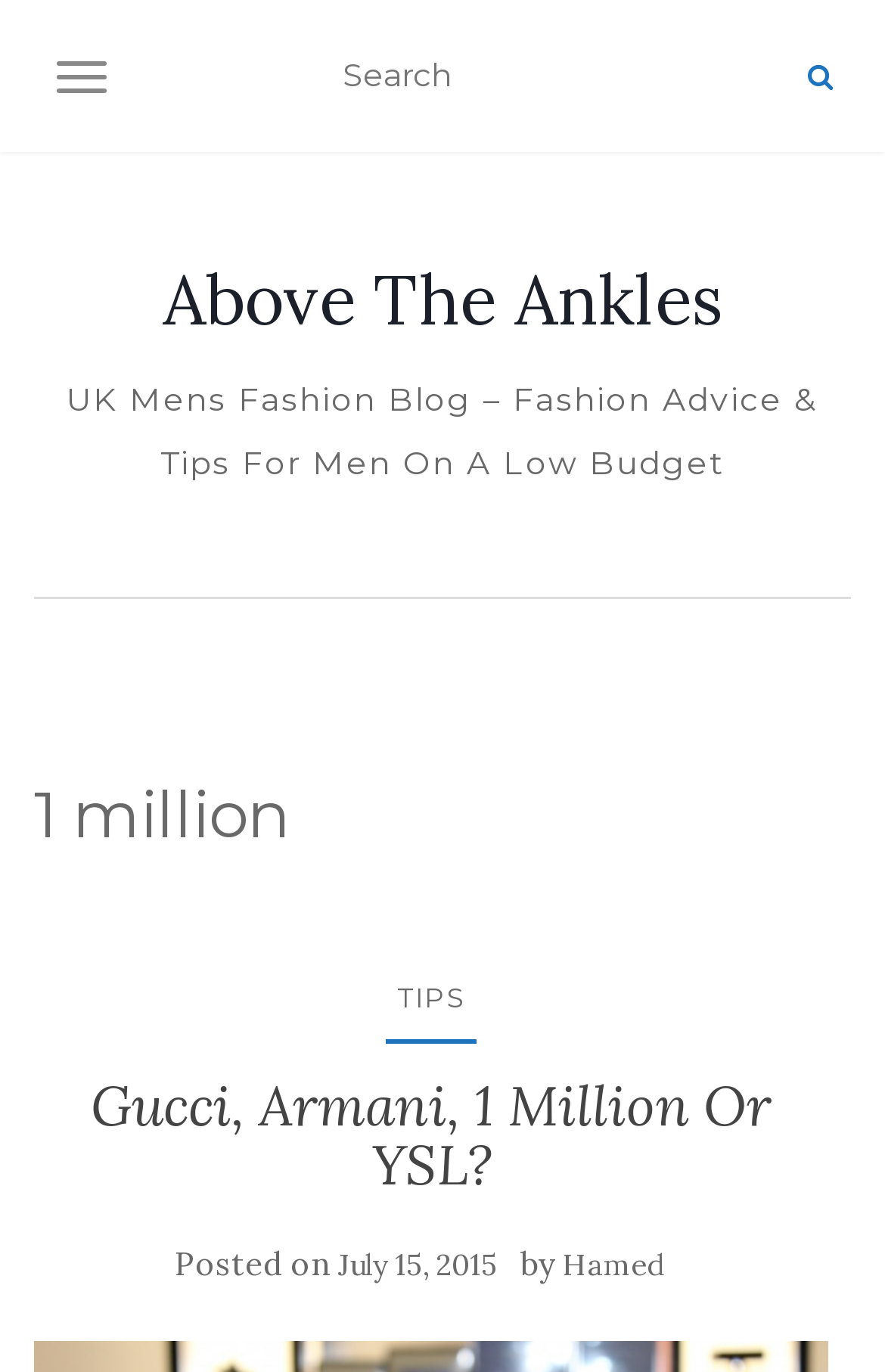Respond with a single word or phrase to the following question:
What is the name of the fashion blog?

Above The Ankles